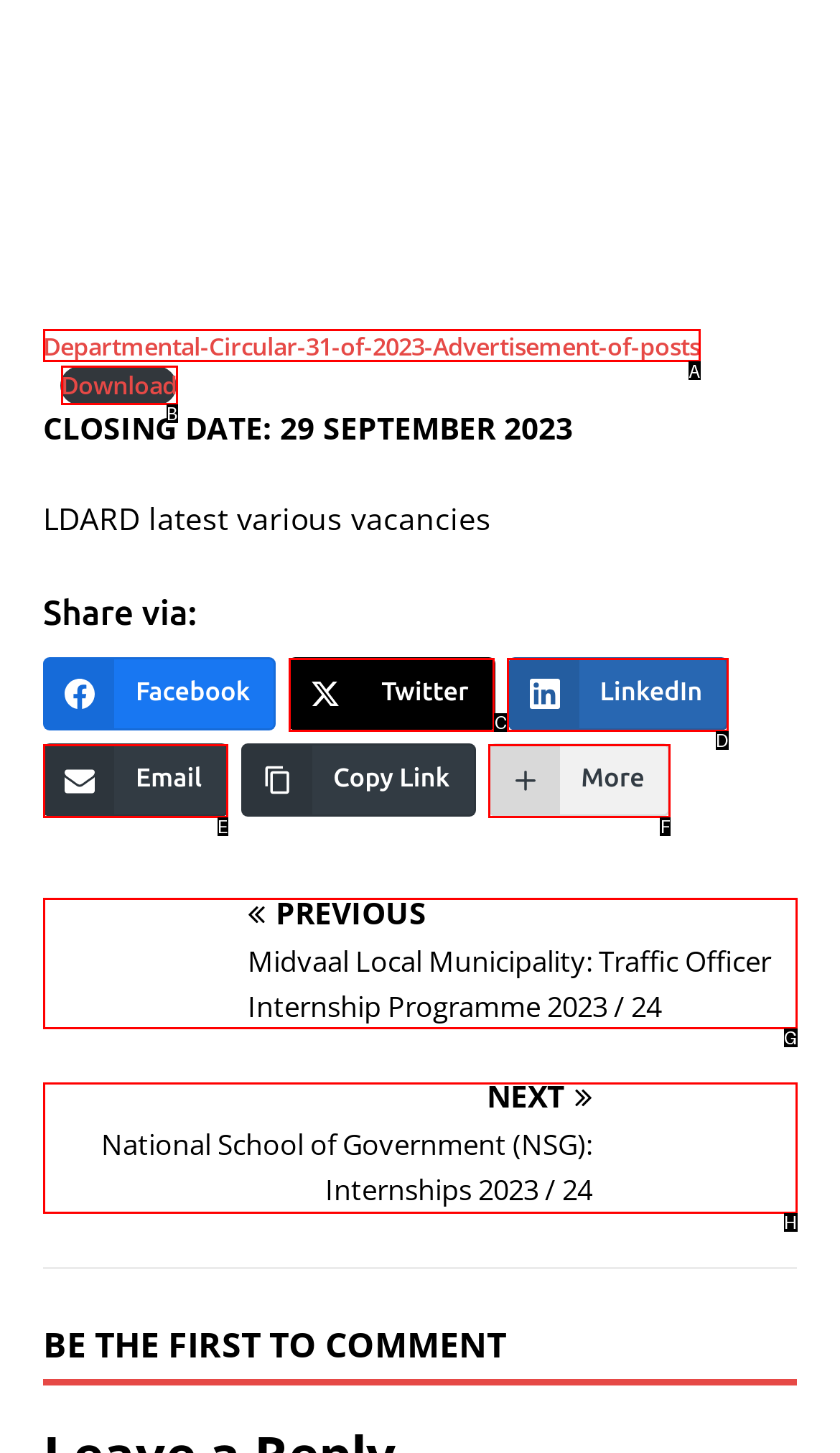Given the description: Departmental-Circular-31-of-2023-Advertisement-of-posts, identify the HTML element that corresponds to it. Respond with the letter of the correct option.

A